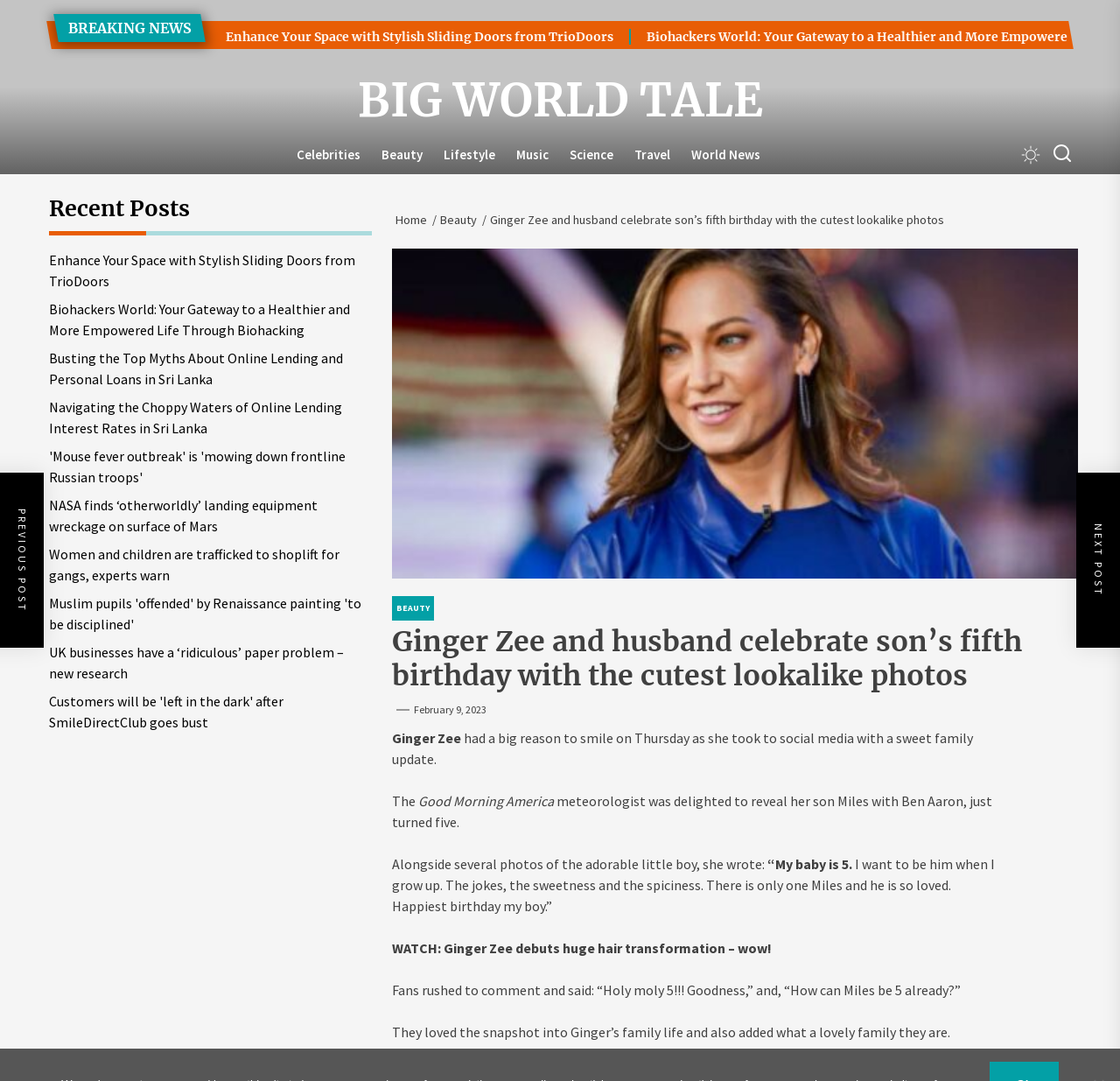Observe the image and answer the following question in detail: What is the name of the meteorologist mentioned in the article?

The article mentions 'The Good Morning America meteorologist was delighted to reveal...' which indicates that the meteorologist being referred to is Ginger Zee.